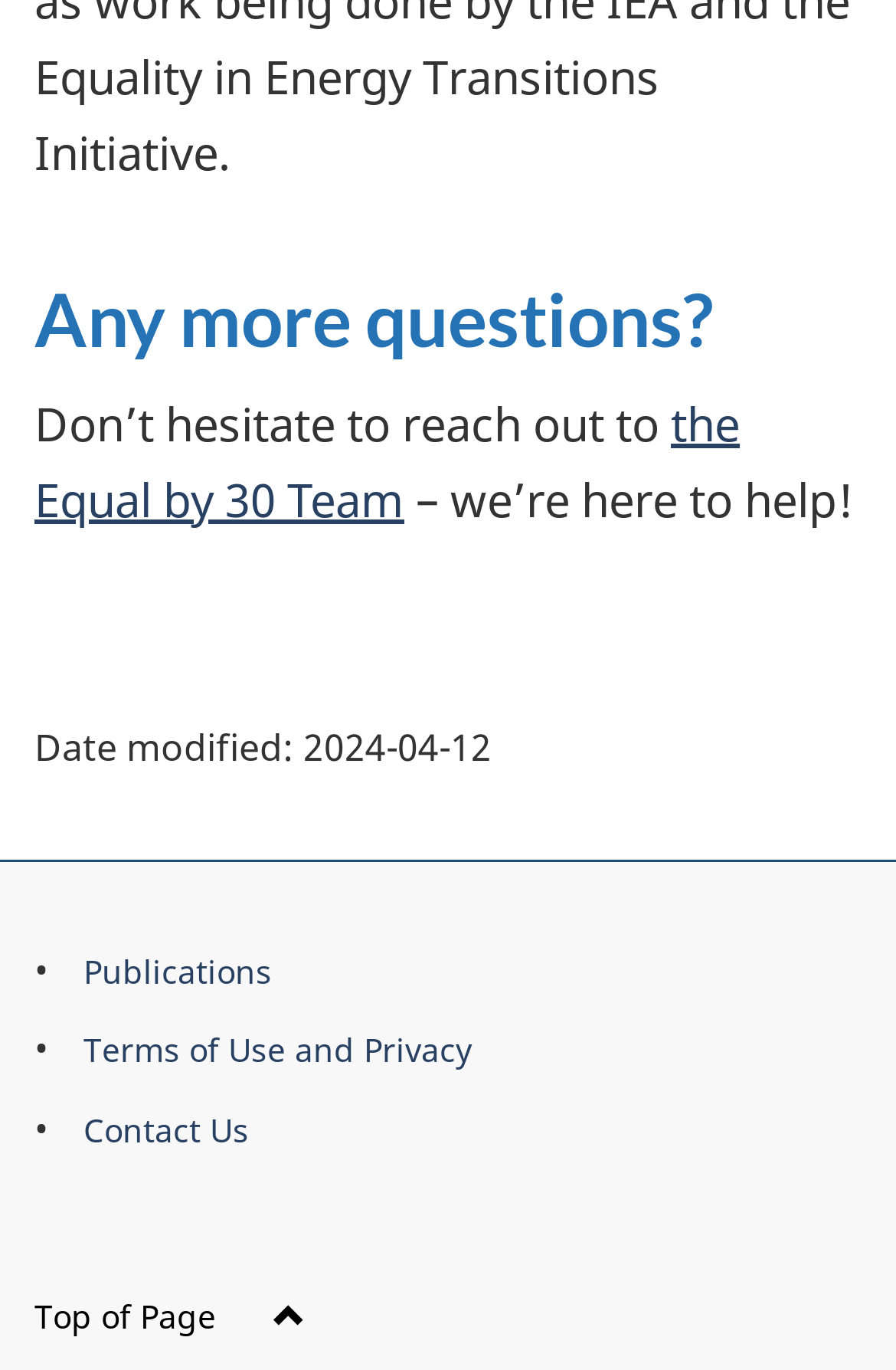Please reply with a single word or brief phrase to the question: 
How many static text elements are there?

5